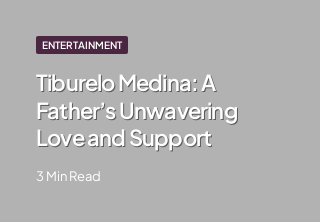Give a thorough explanation of the elements present in the image.

This engaging article titled "Tiburelo Medina: A Father’s Unwavering Love and Support" delves into the inspiring story of Tiburelo Medina, showcasing his dedication and commitment as a father. Positioned in the Entertainment section, it offers a brief yet insightful read, estimated to take just three minutes to enjoy. The emphasis on family values and emotional support highlights the significance of paternal bonds, making it a heartfelt piece for those interested in personal stories of love and resilience.